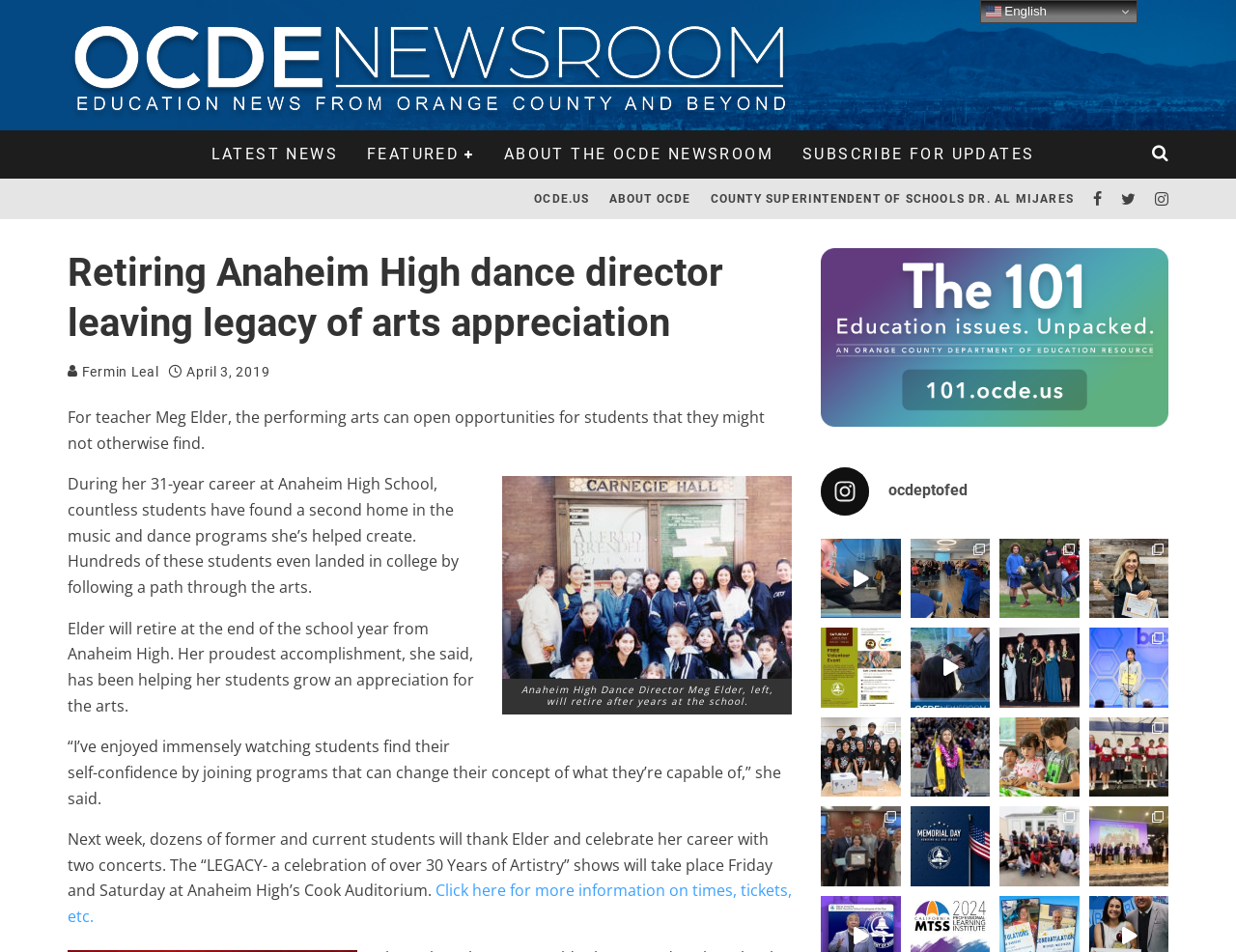Offer a meticulous caption that includes all visible features of the webpage.

This webpage is about education news from Orange County and beyond. At the top, there is a heading that reads "Retiring Anaheim High dance director leaving legacy of arts appreciation – OCDE Newsroom". Below this, there are several links to different sections of the webpage, including "LATEST NEWS", "FEATURED", "ABOUT THE OCDE NEWSROOM", and "SUBSCRIBE FOR UPDATES". 

To the right of these links, there is an image with a link to "OCDE.US" and another link to "ABOUT OCDE". Below these, there is a heading that reads "Retiring Anaheim High dance director leaving legacy of arts appreciation" followed by a paragraph of text about a teacher named Meg Elder who is retiring after 31 years at Anaheim High School. 

There is also an image of students posing for a photo with their teacher, accompanied by a caption that describes the scene. Further down the page, there are several links to news articles about different topics, including a service dog day at an elementary school, a promotion ceremony at a school for at-risk youth, and a student who signed a professional rugby contract. 

Each of these links is accompanied by an image and a brief summary of the article. The webpage also features links to other news articles and events, including a microplastics cleanup event, a farm at an elementary school, and a student who competed in a national spelling bee. At the bottom of the page, there are links to more news articles and events, as well as a message honoring those who have made the ultimate sacrifice in service to the nation on Memorial Day.